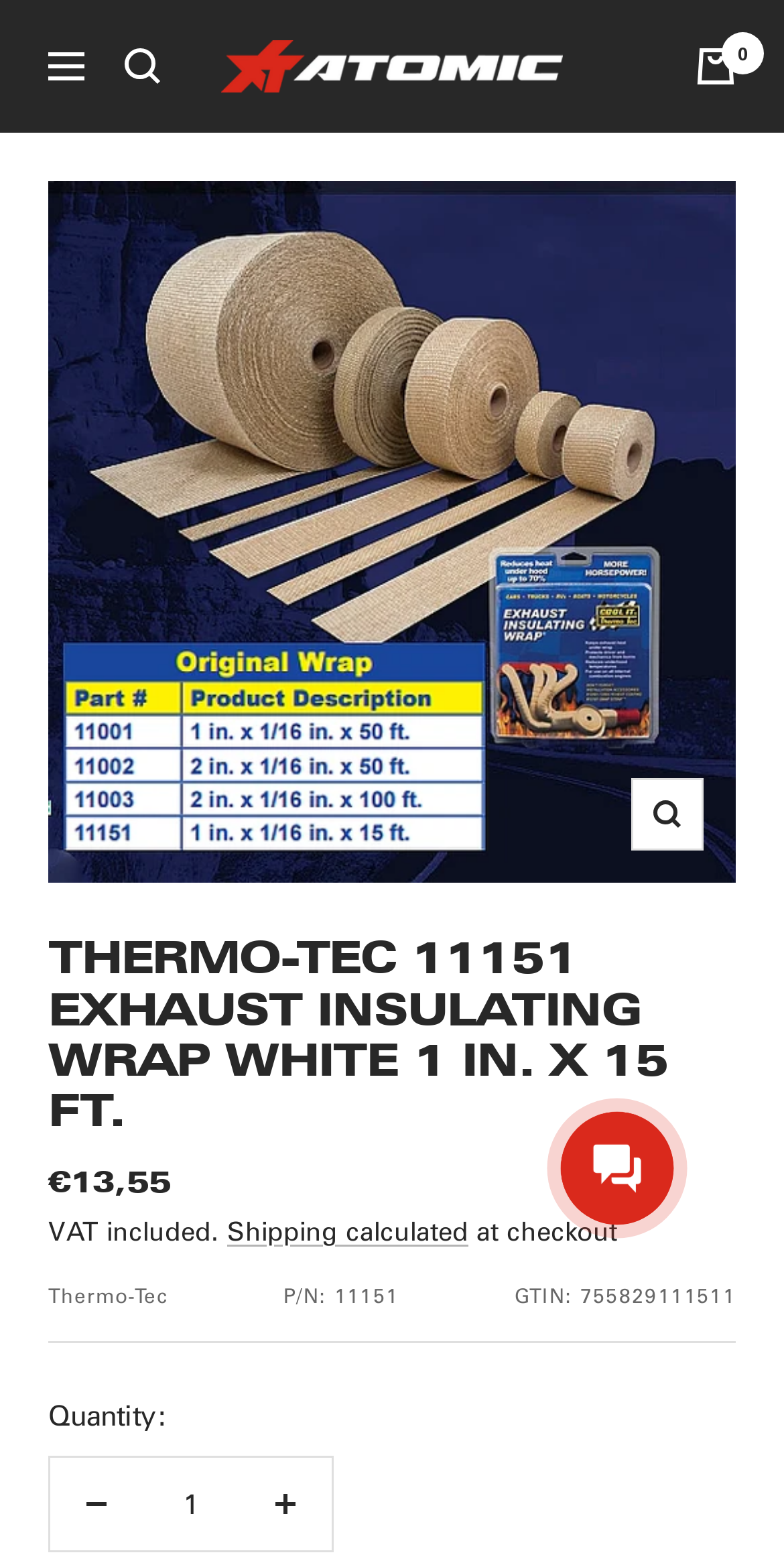From the screenshot, find the bounding box of the UI element matching this description: "parent_node: Navigation aria-label="Search"". Supply the bounding box coordinates in the form [left, top, right, bottom], each a float between 0 and 1.

[0.159, 0.031, 0.205, 0.054]